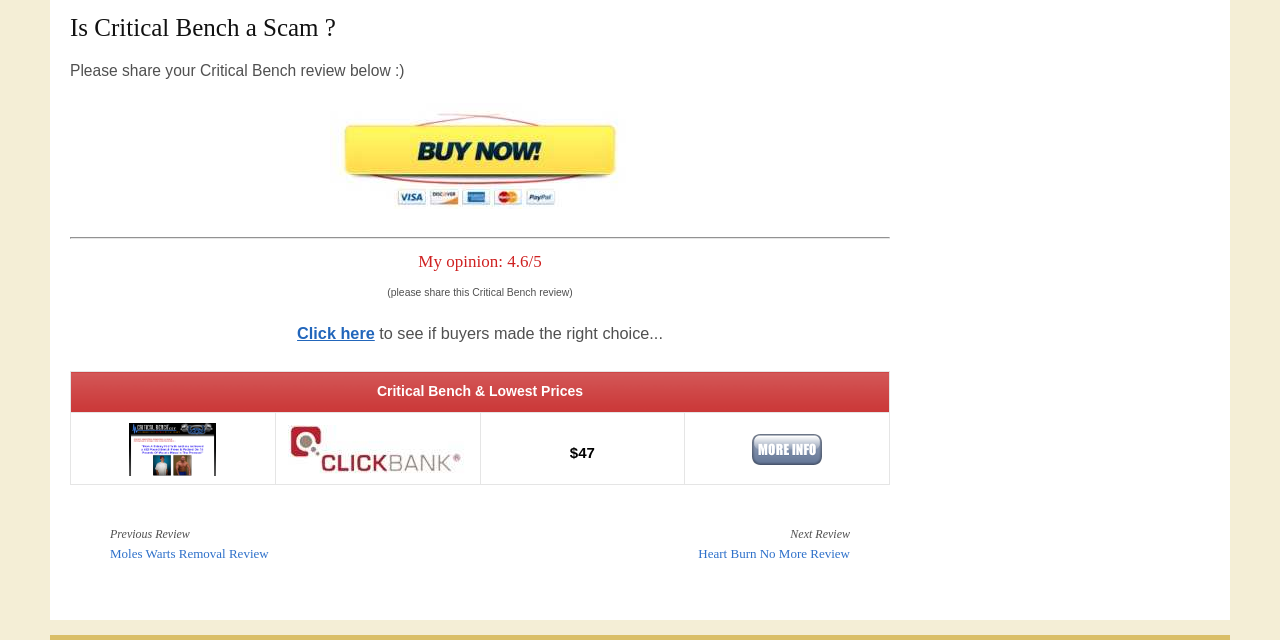Show the bounding box coordinates of the element that should be clicked to complete the task: "Visit the home page".

None